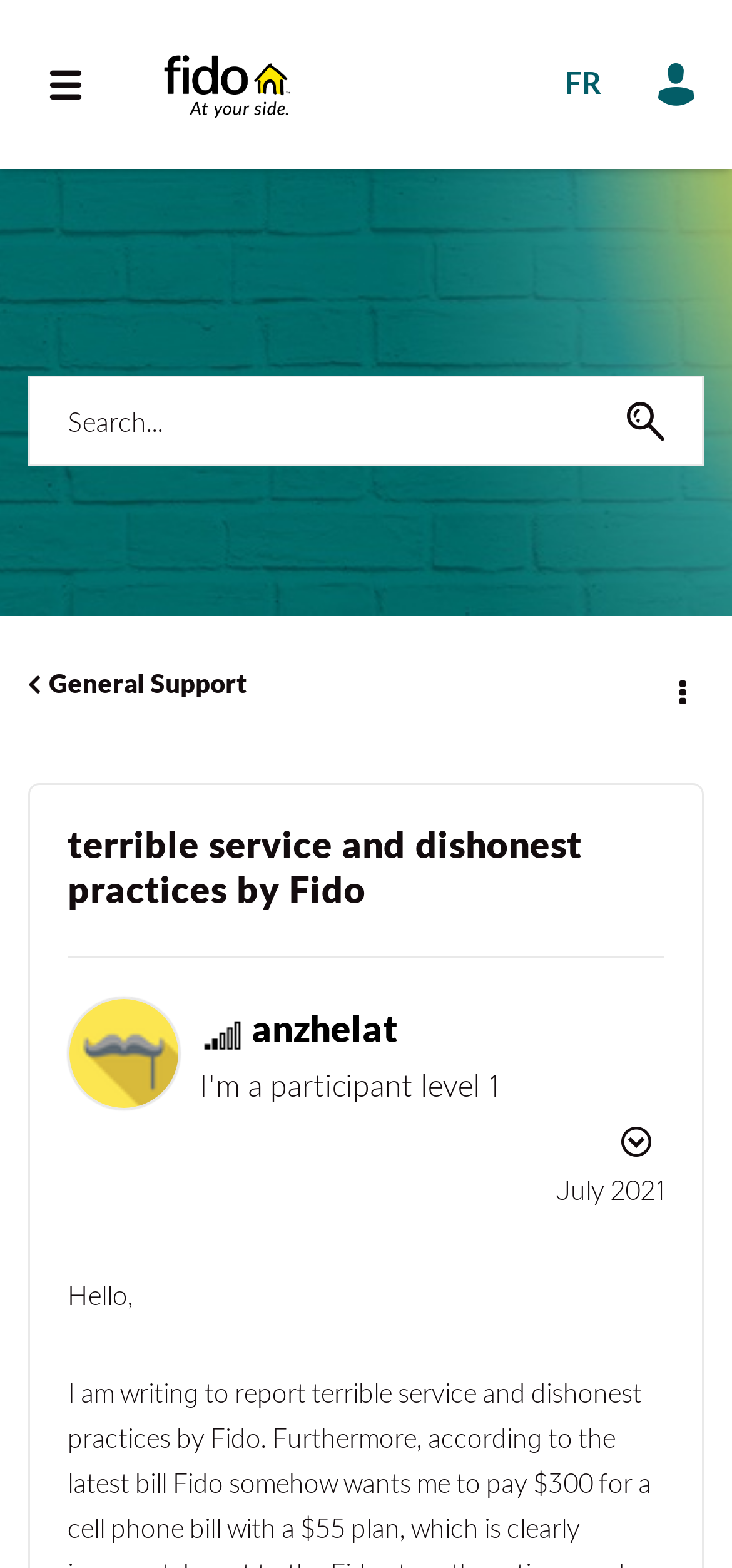Extract the bounding box coordinates for the described element: "aria-label="Search" name="messageSearchField" placeholder="Search..." title="Search"". The coordinates should be represented as four float numbers between 0 and 1: [left, top, right, bottom].

[0.038, 0.24, 0.962, 0.297]